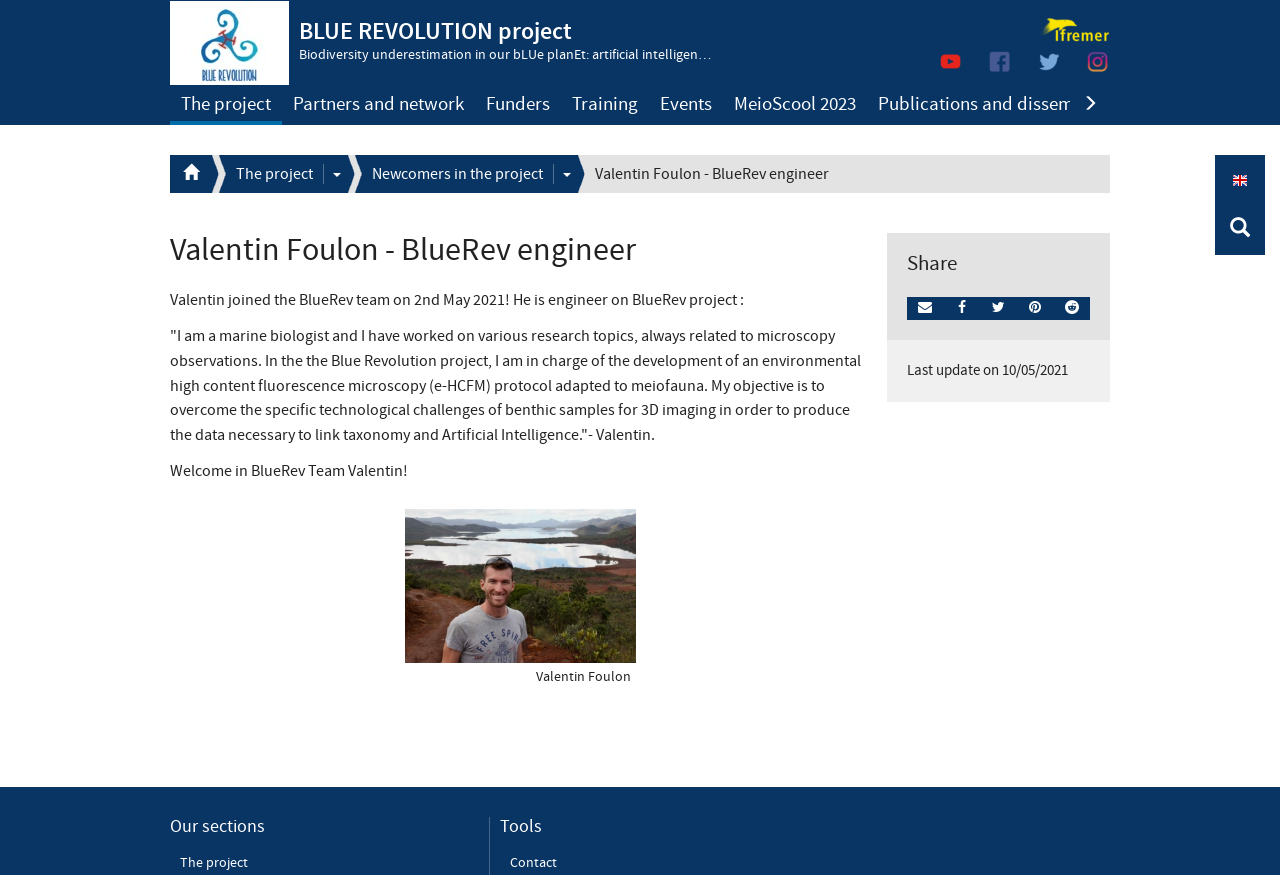How many social media sharing options are available?
From the image, respond with a single word or phrase.

5